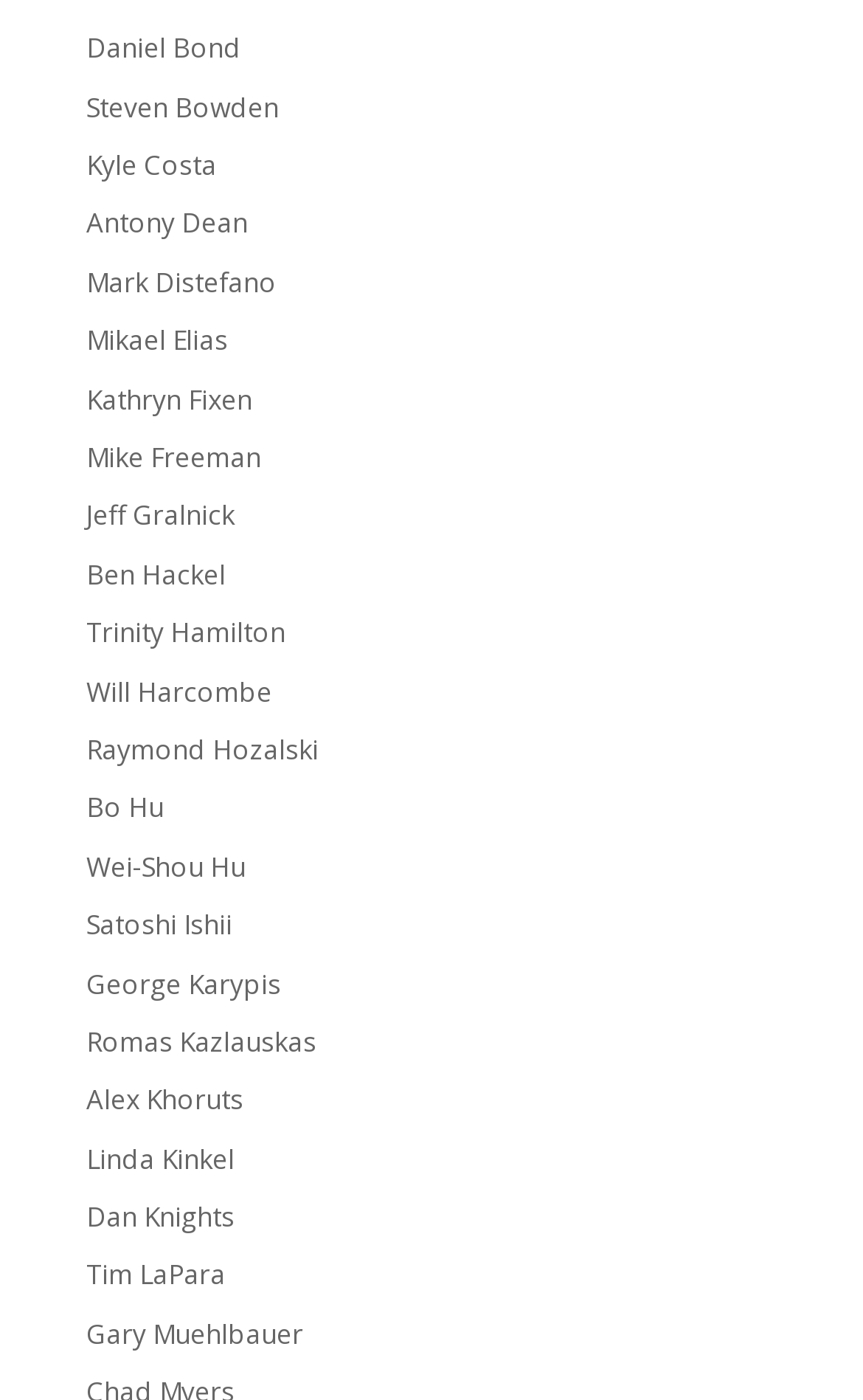Using the given description, provide the bounding box coordinates formatted as (top-left x, top-left y, bottom-right x, bottom-right y), with all values being floating point numbers between 0 and 1. Description: George Karypis

[0.1, 0.689, 0.326, 0.716]